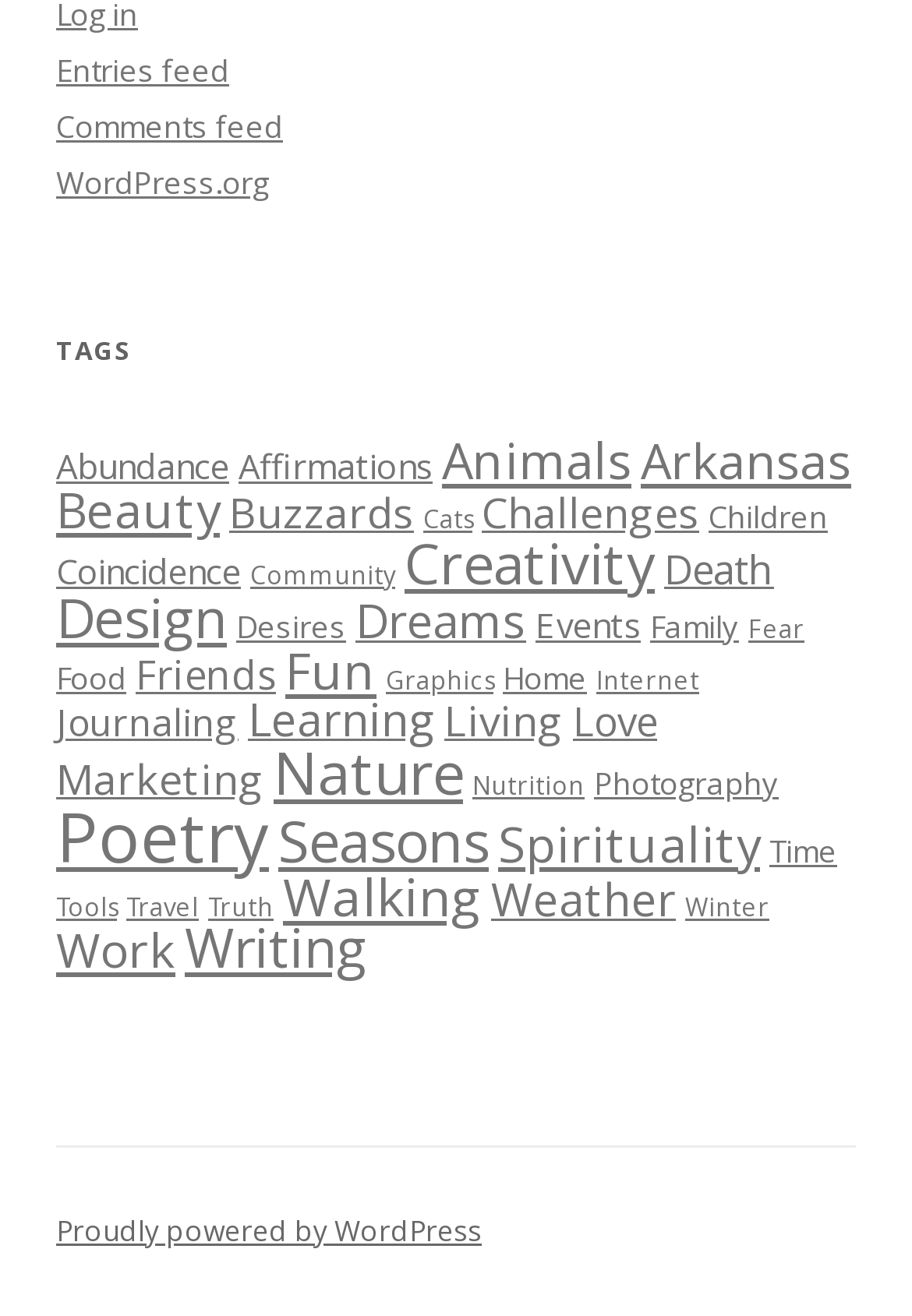Find the bounding box coordinates for the area that should be clicked to accomplish the instruction: "Check out WordPress.org".

[0.062, 0.123, 0.295, 0.155]